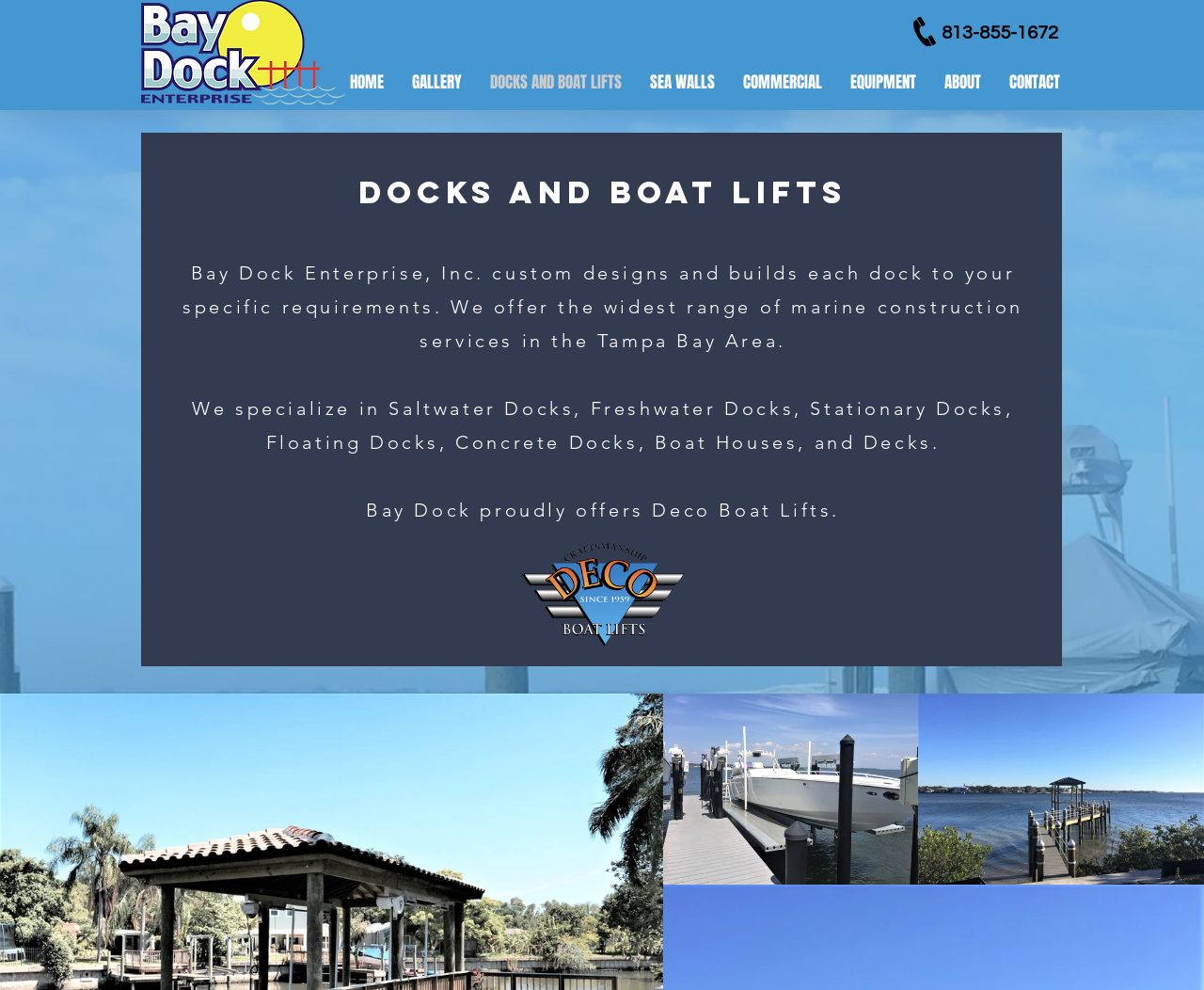Identify the bounding box coordinates of the area you need to click to perform the following instruction: "Learn more about Deco Boat Lifts".

[0.43, 0.547, 0.572, 0.655]